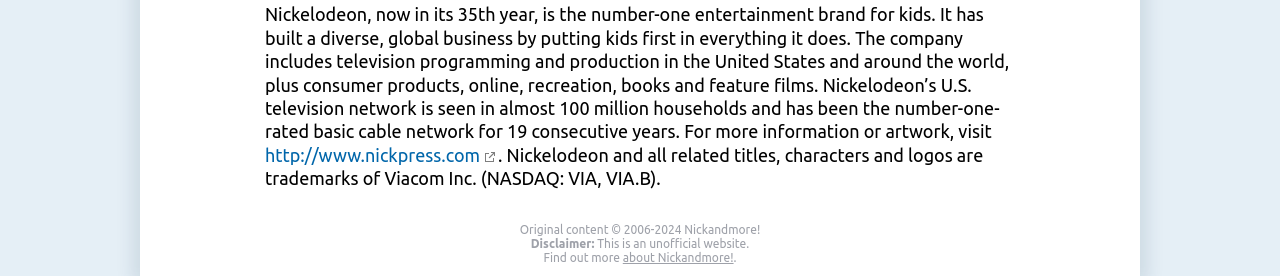What is the purpose of the website Nickandmore!
Please provide a single word or phrase answer based on the image.

To provide information